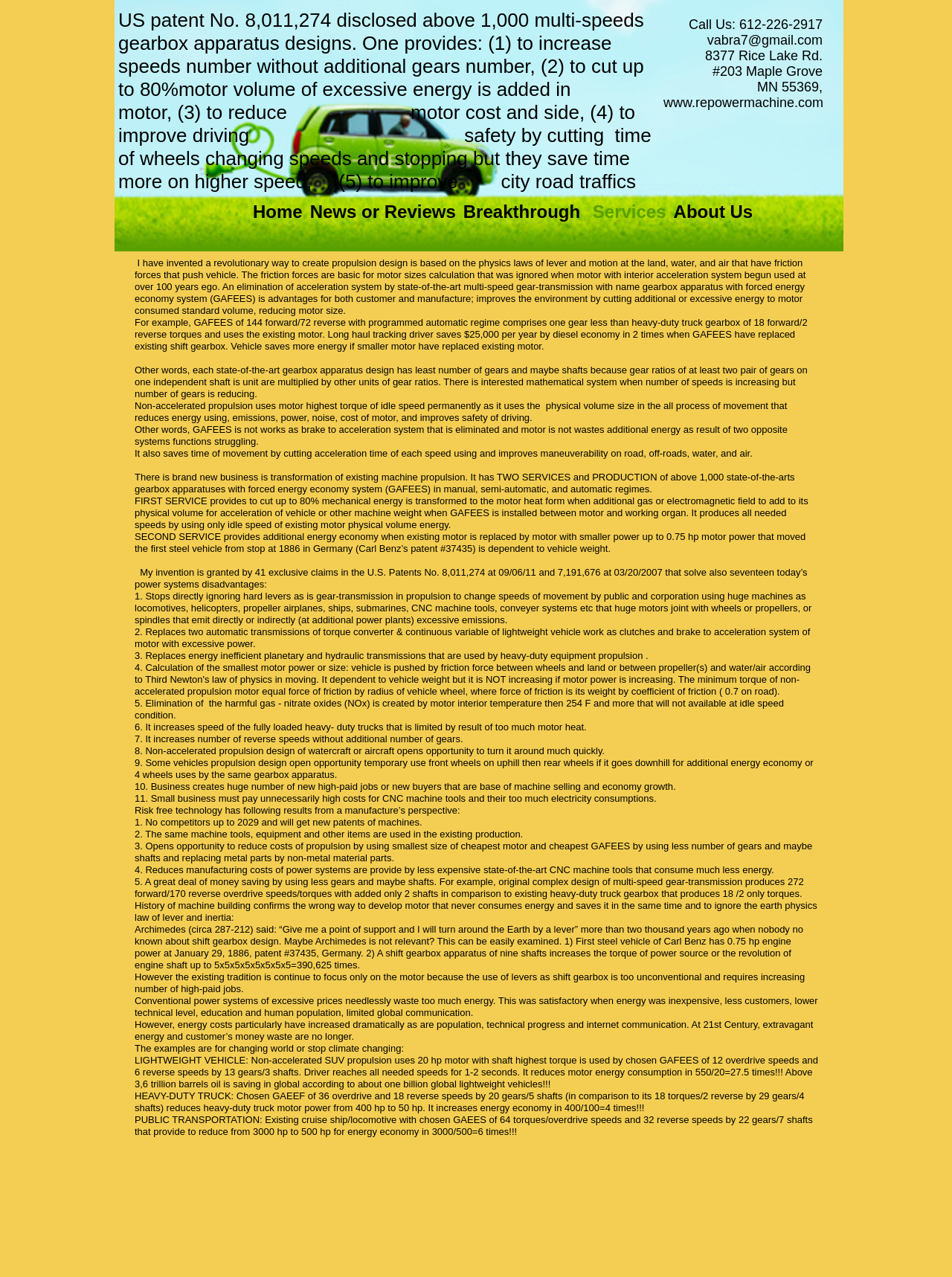Provide a one-word or short-phrase answer to the question:
What is the expected result of using the GAFEES system in lightweight vehicles?

Reduced energy consumption